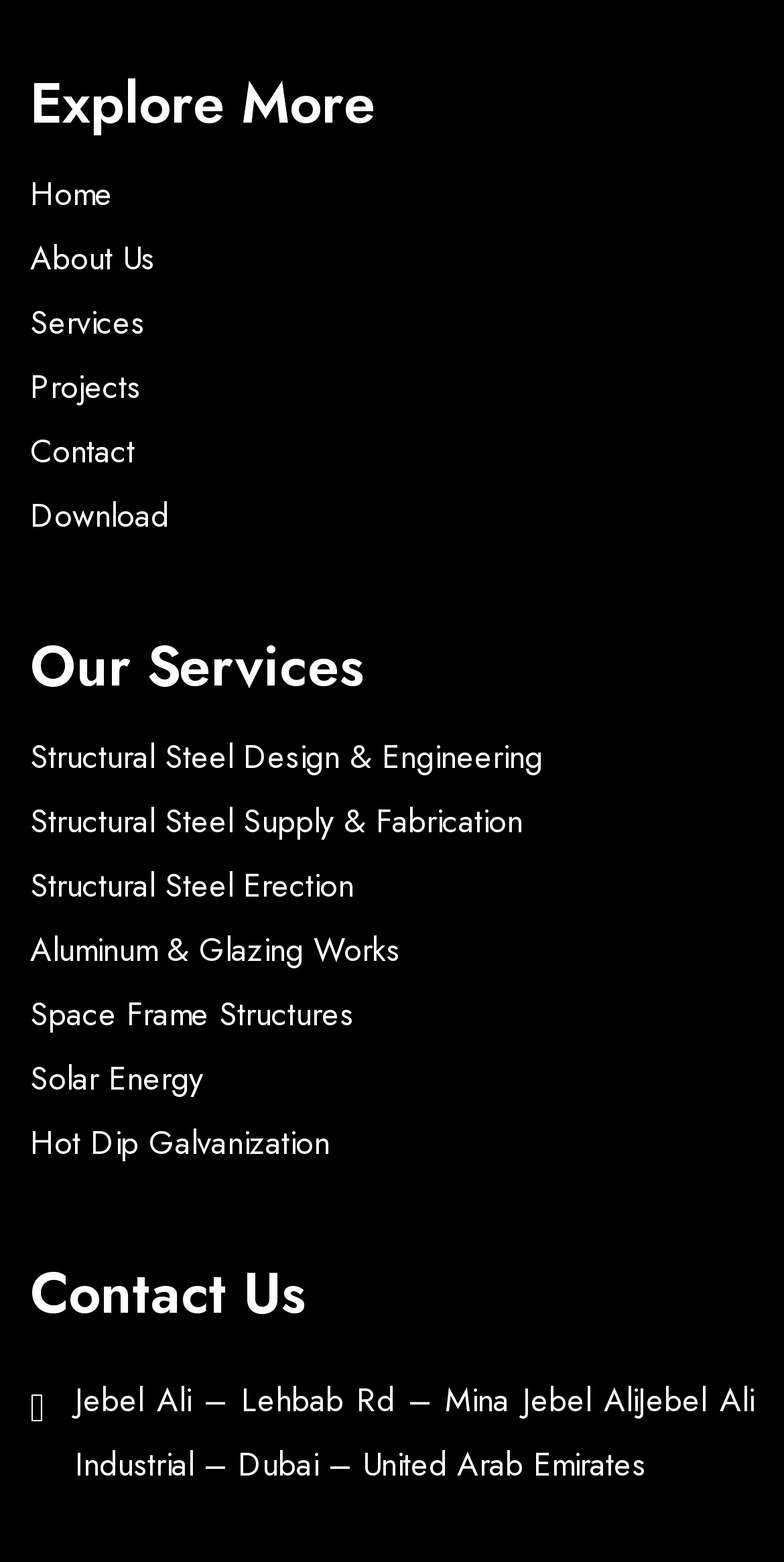Locate the bounding box coordinates of the clickable region to complete the following instruction: "Click on Home."

[0.038, 0.104, 0.962, 0.145]